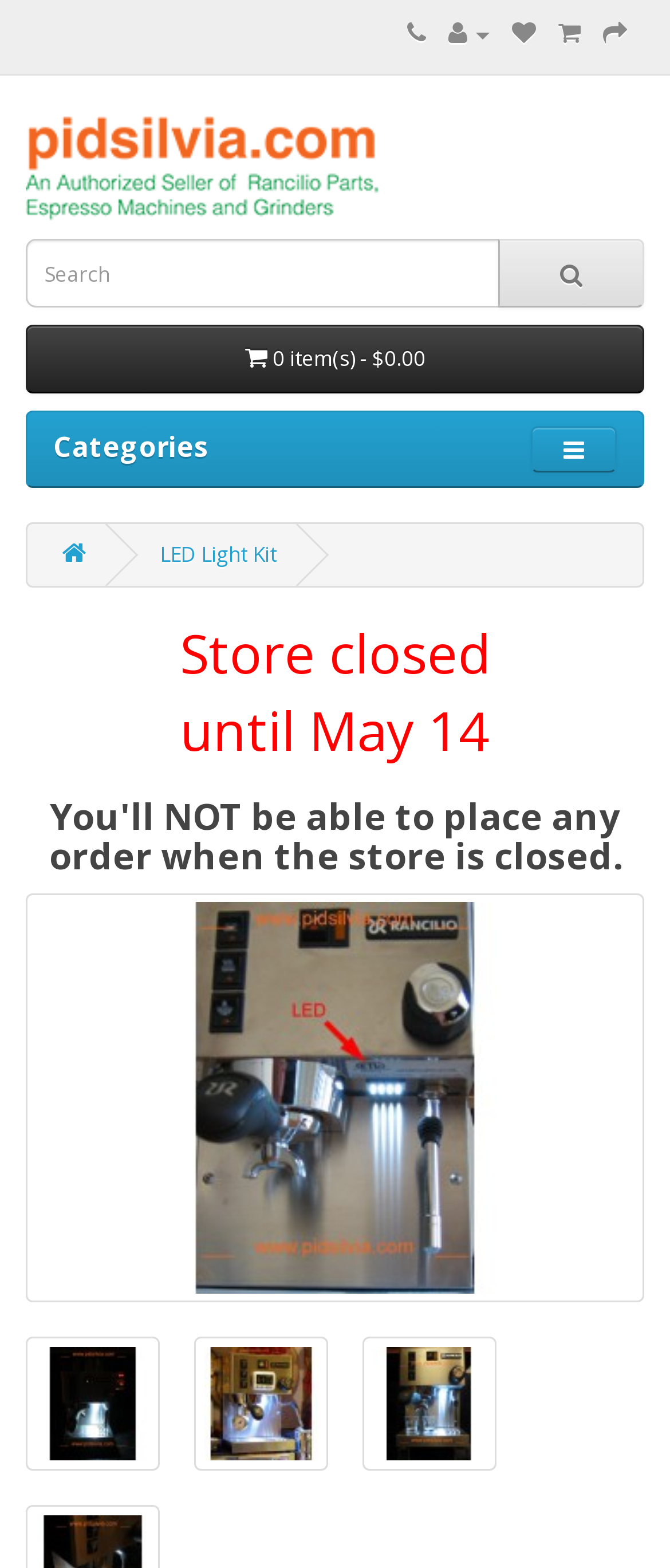Please determine the bounding box coordinates, formatted as (top-left x, top-left y, bottom-right x, bottom-right y), with all values as floating point numbers between 0 and 1. Identify the bounding box of the region described as: 0 item(s) - $0.00

[0.038, 0.207, 0.962, 0.251]